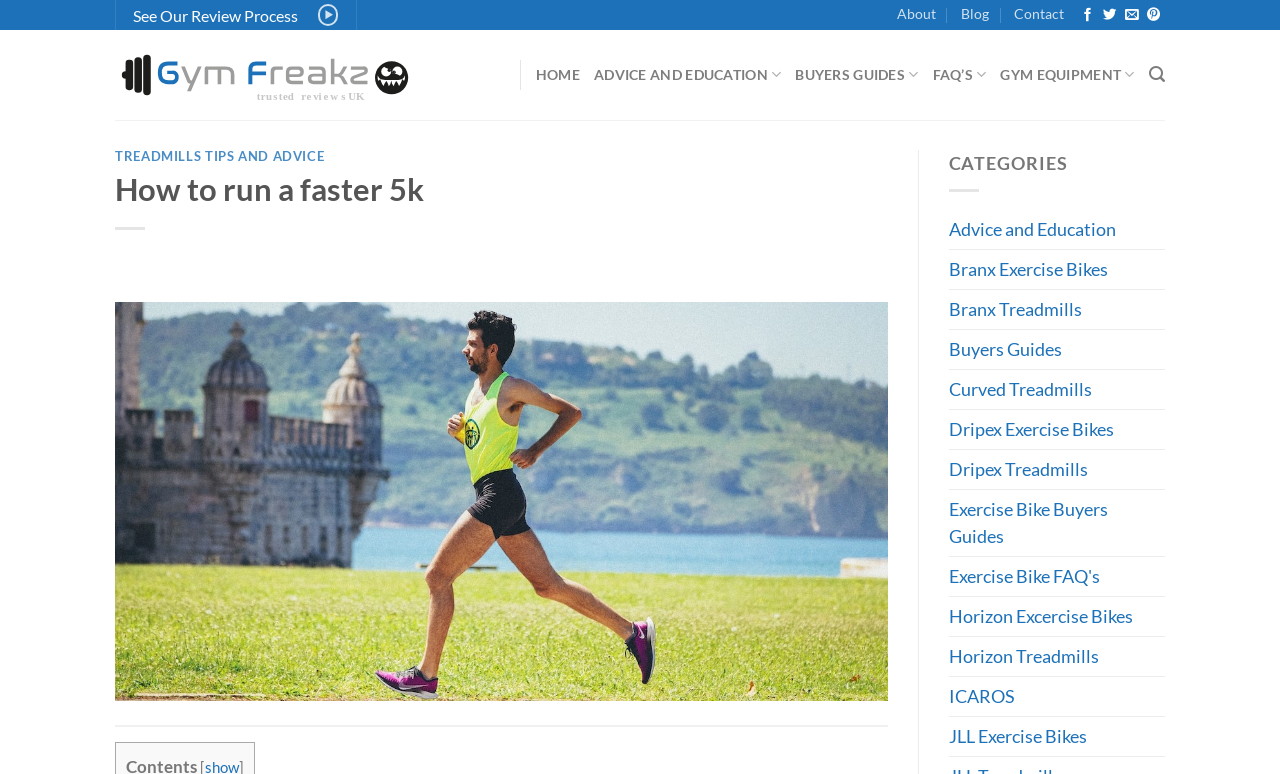Find the bounding box coordinates for the area you need to click to carry out the instruction: "Learn about How to run a faster 5k". The coordinates should be four float numbers between 0 and 1, indicated as [left, top, right, bottom].

[0.09, 0.219, 0.693, 0.27]